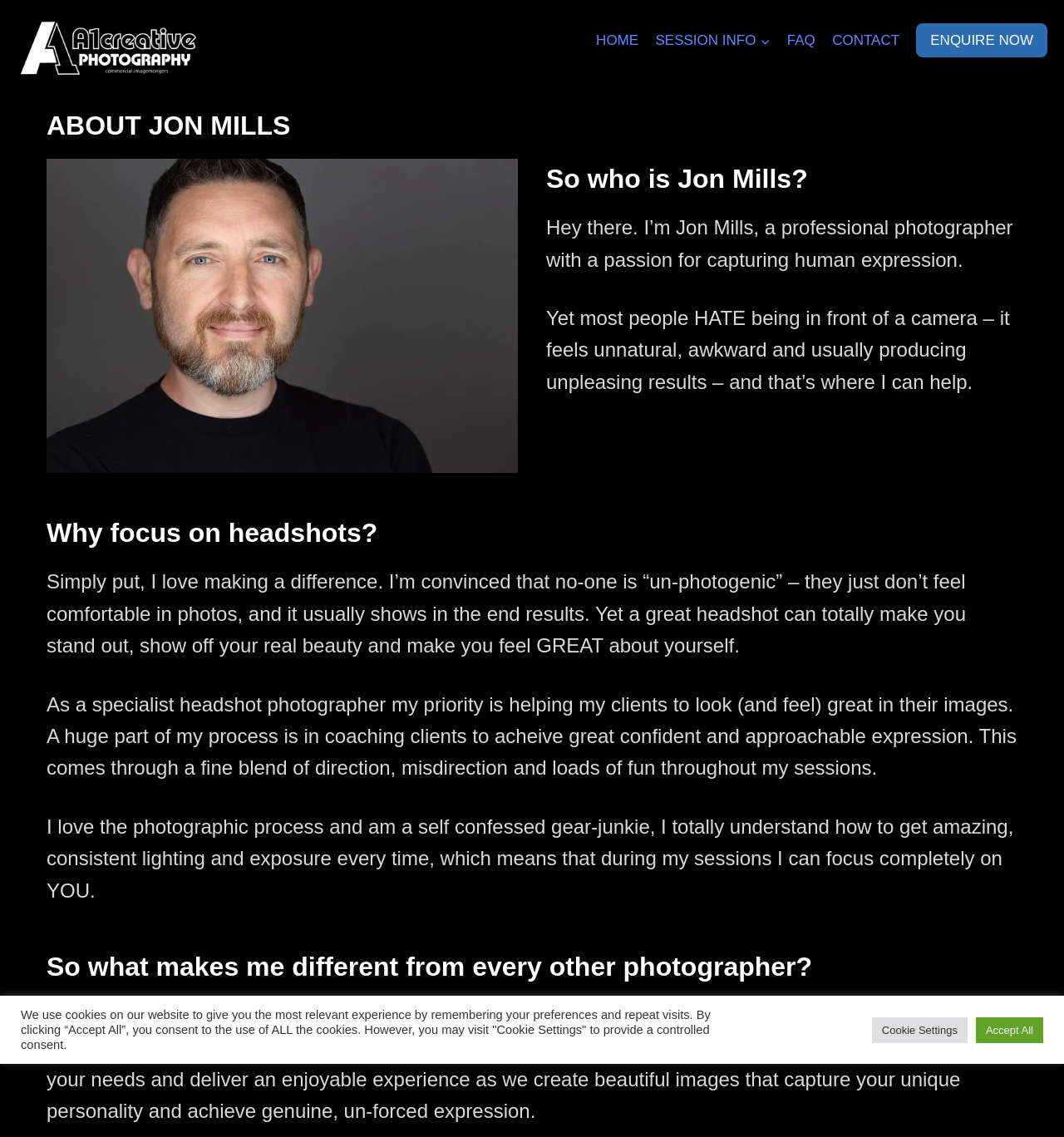Return the bounding box coordinates of the UI element that corresponds to this description: "aria-label="A1 Creative Photography"". The coordinates must be given as four float numbers in the range of 0 and 1, [left, top, right, bottom].

[0.016, 0.016, 0.189, 0.07]